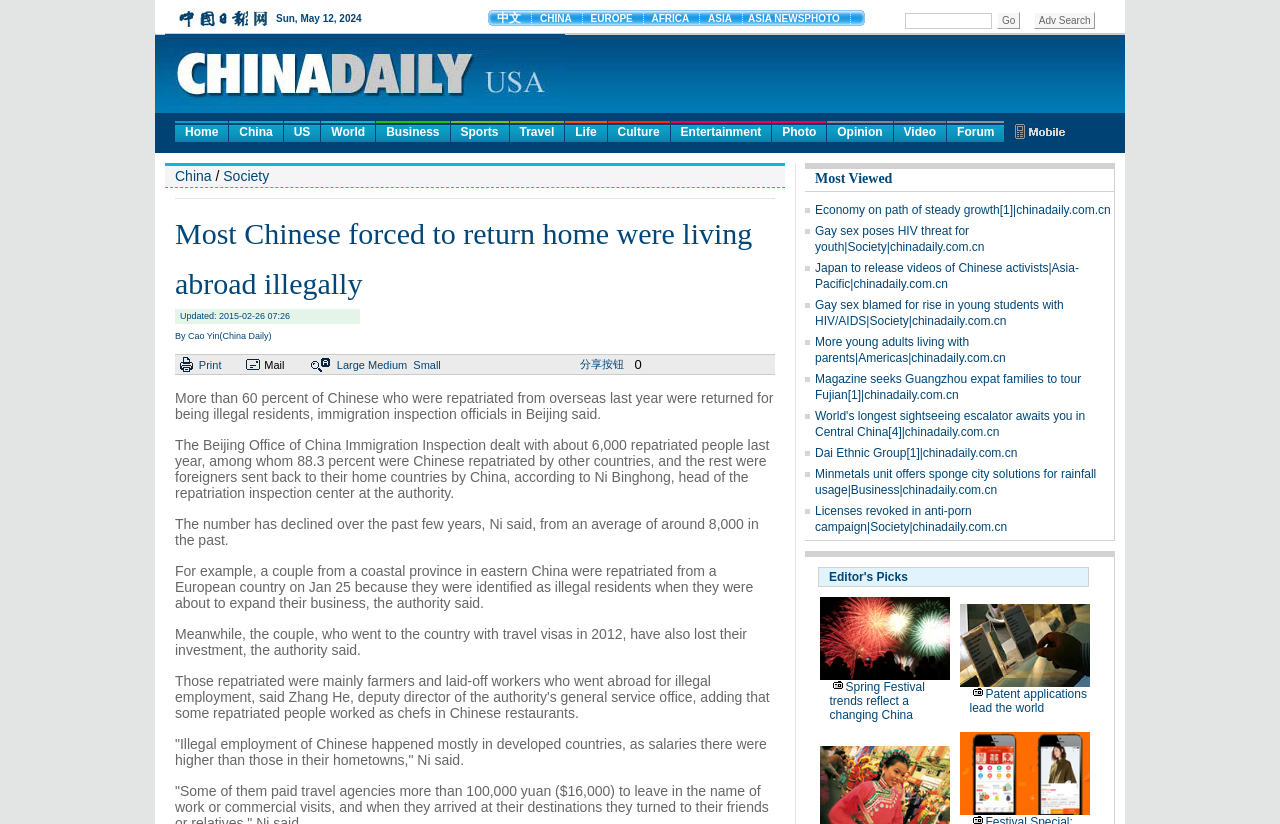Using the information from the screenshot, answer the following question thoroughly:
How many repatriated people did the Beijing Office of China Immigration Inspection deal with last year?

The answer can be found in the second paragraph of the news article, which states 'The Beijing Office of China Immigration Inspection dealt with about 6,000 repatriated people last year...'.